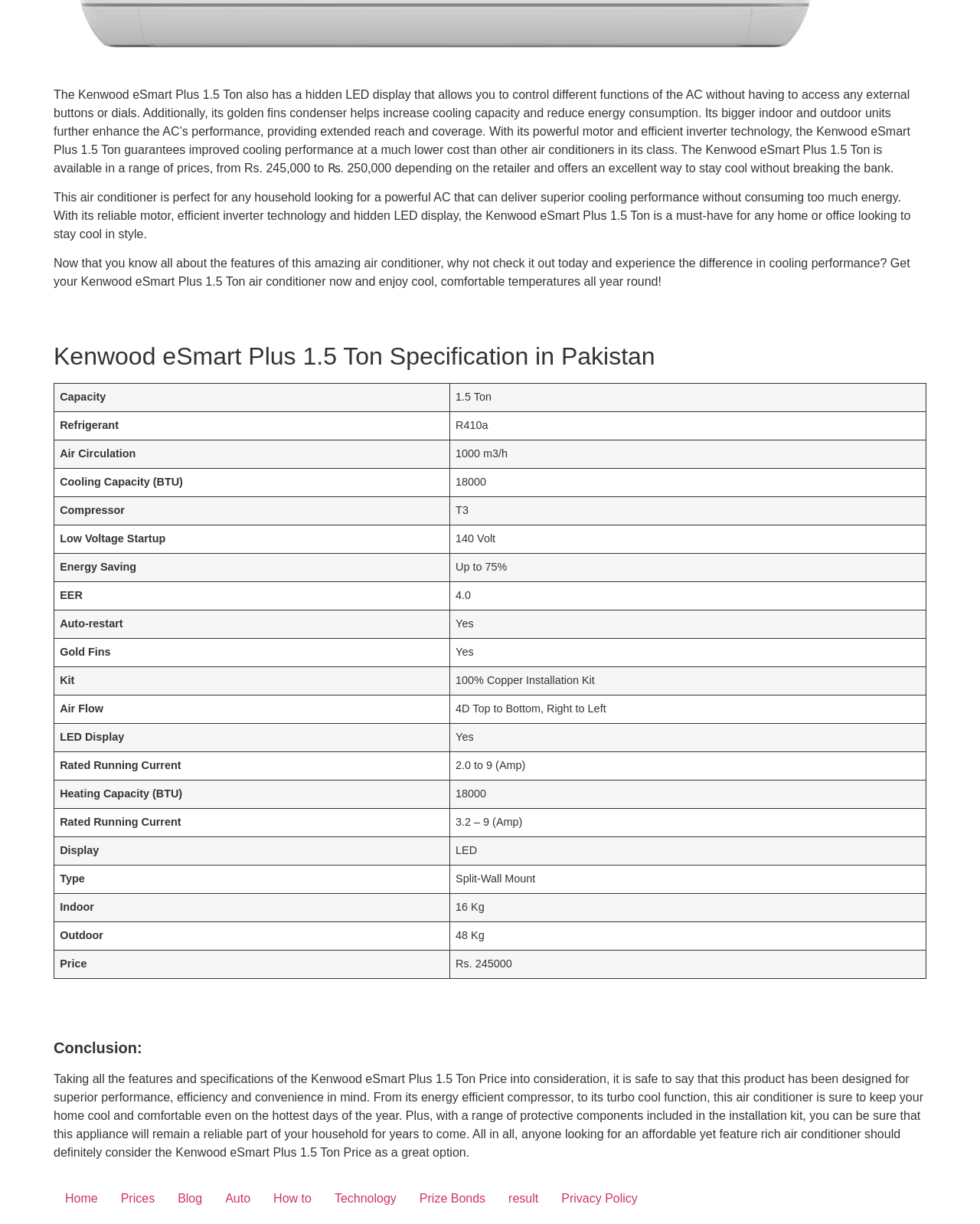Locate the bounding box coordinates of the clickable region to complete the following instruction: "Read the blog."

[0.17, 0.969, 0.218, 0.99]